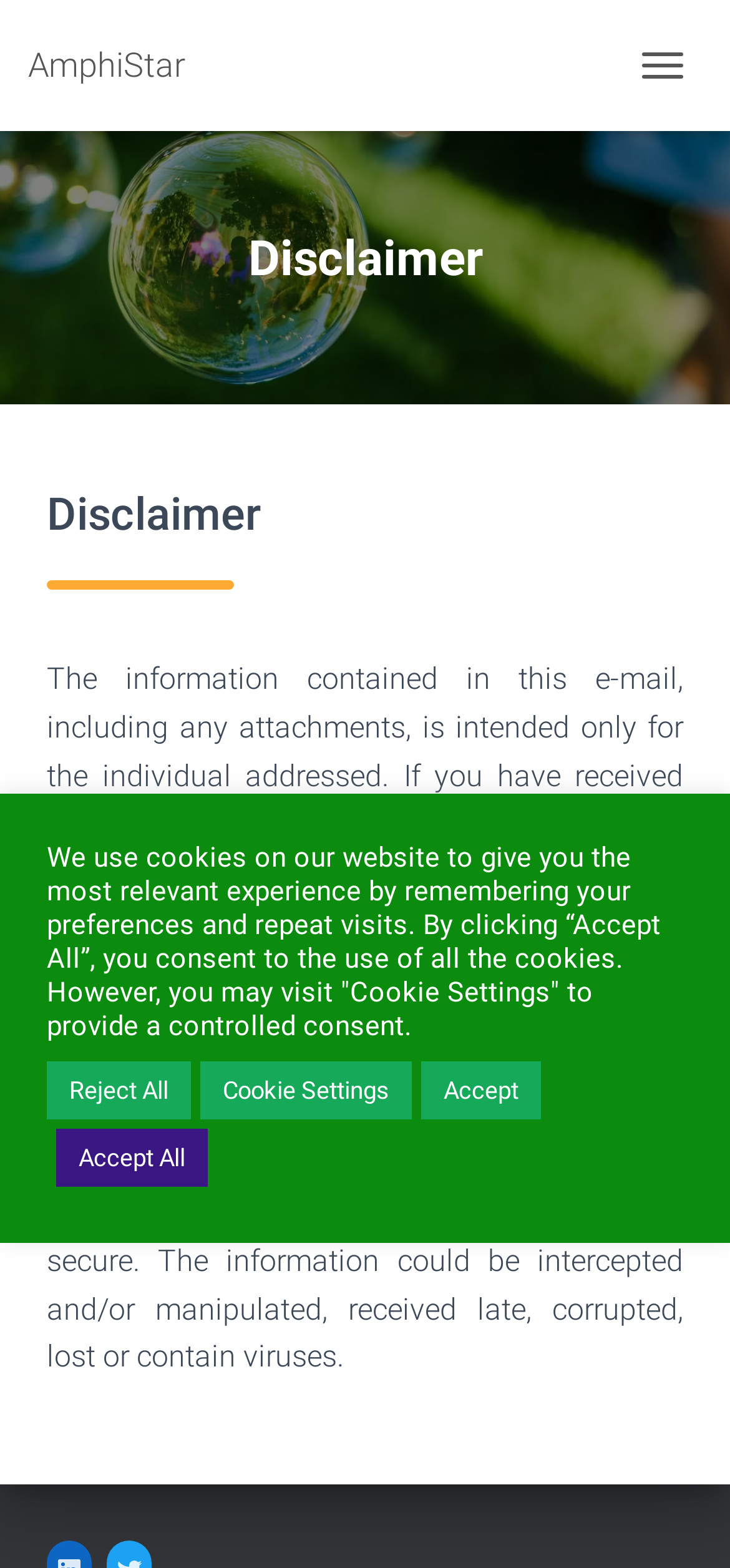Please specify the bounding box coordinates in the format (top-left x, top-left y, bottom-right x, bottom-right y), with values ranging from 0 to 1. Identify the bounding box for the UI component described as follows: Reject All

[0.064, 0.677, 0.262, 0.714]